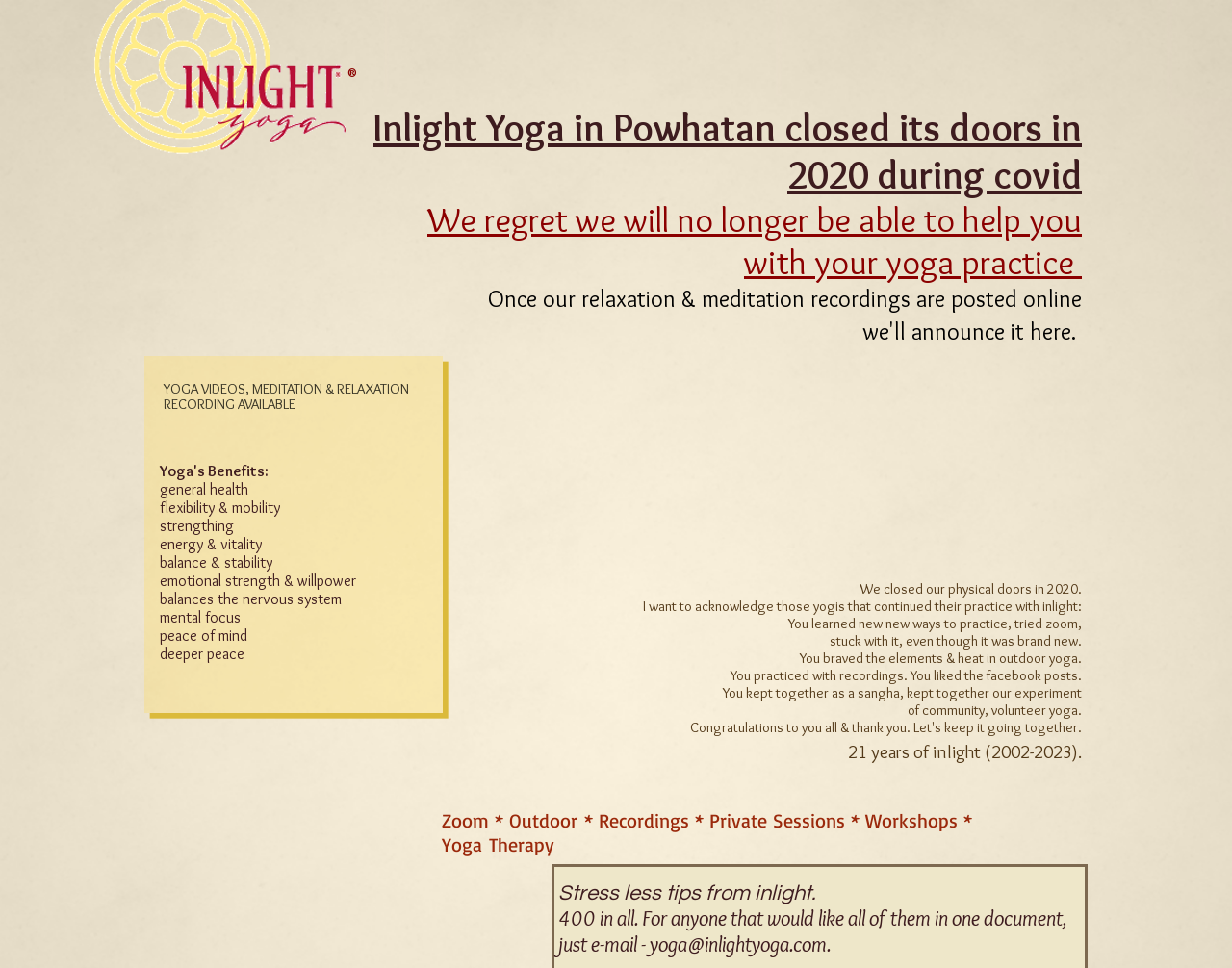What is the status of Inlight Yoga in Powhatan?
Please give a well-detailed answer to the question.

Based on the text 'Inlight Yoga in Powhatan closed its doors in 2020 during covid', it is clear that Inlight Yoga in Powhatan is closed.